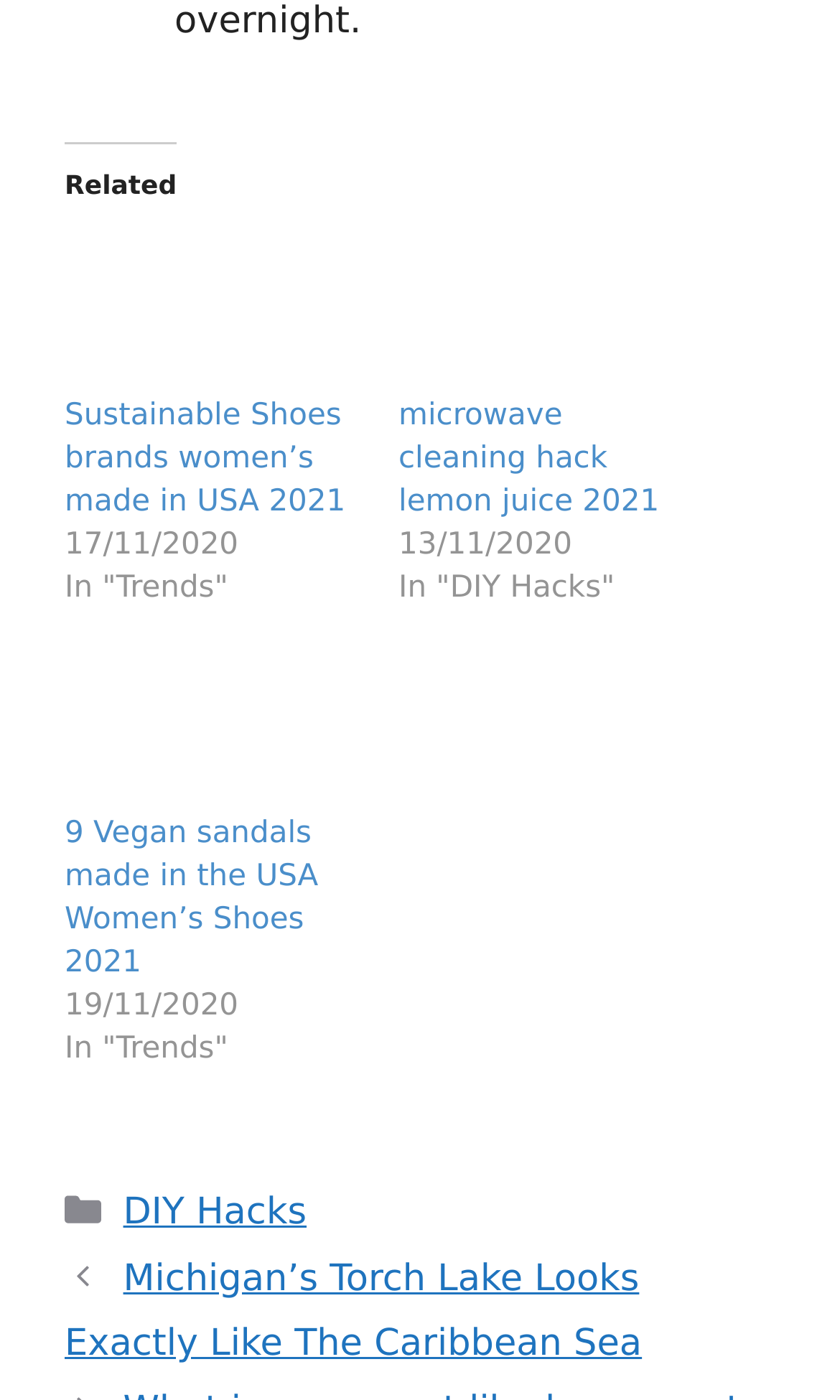Respond to the question with just a single word or phrase: 
How many categories are there on the webpage?

1